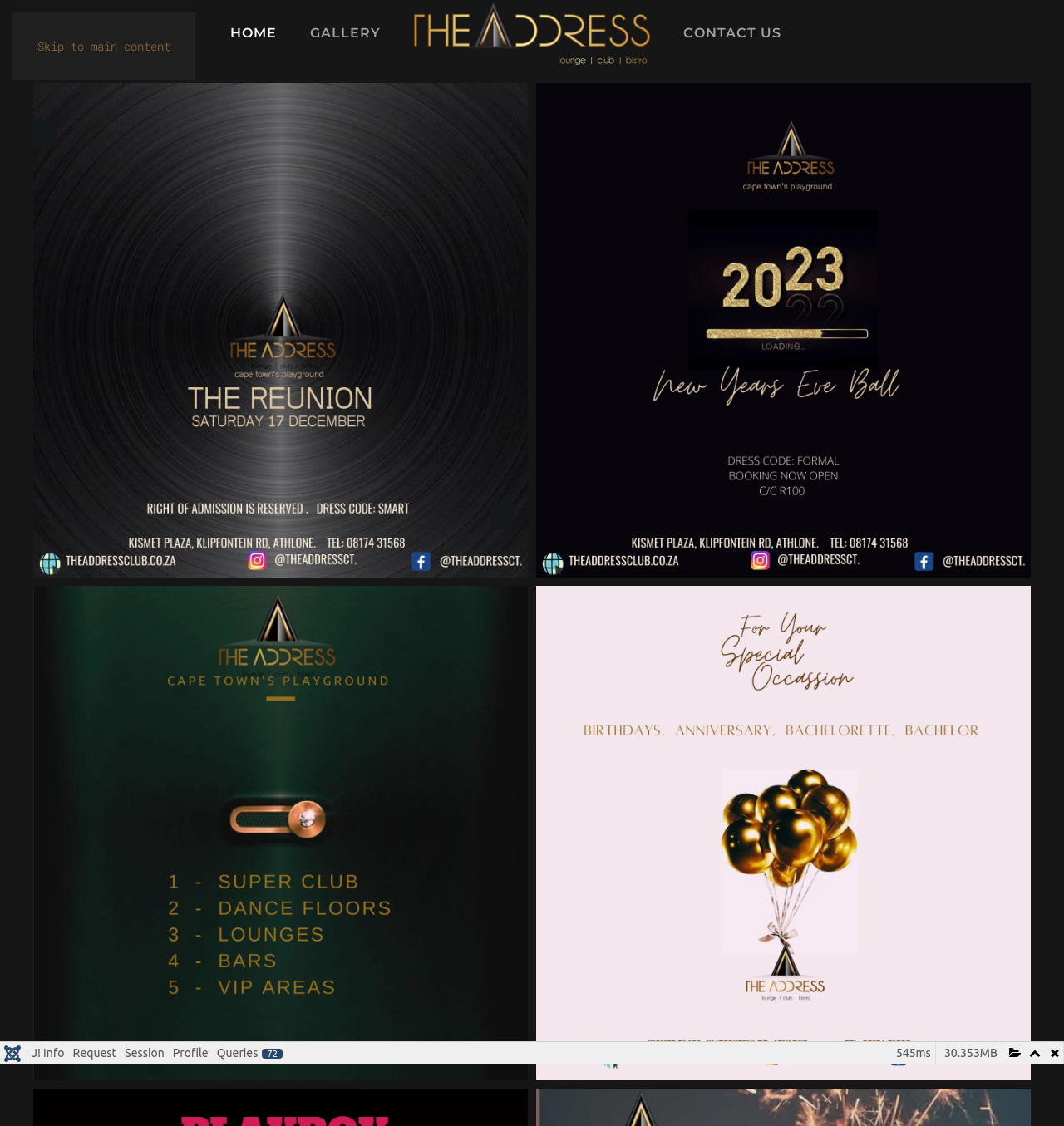Given the description of a UI element: "parent_node: HOME aria-label="Back to home"", identify the bounding box coordinates of the matching element in the webpage screenshot.

[0.389, 0.0, 0.611, 0.059]